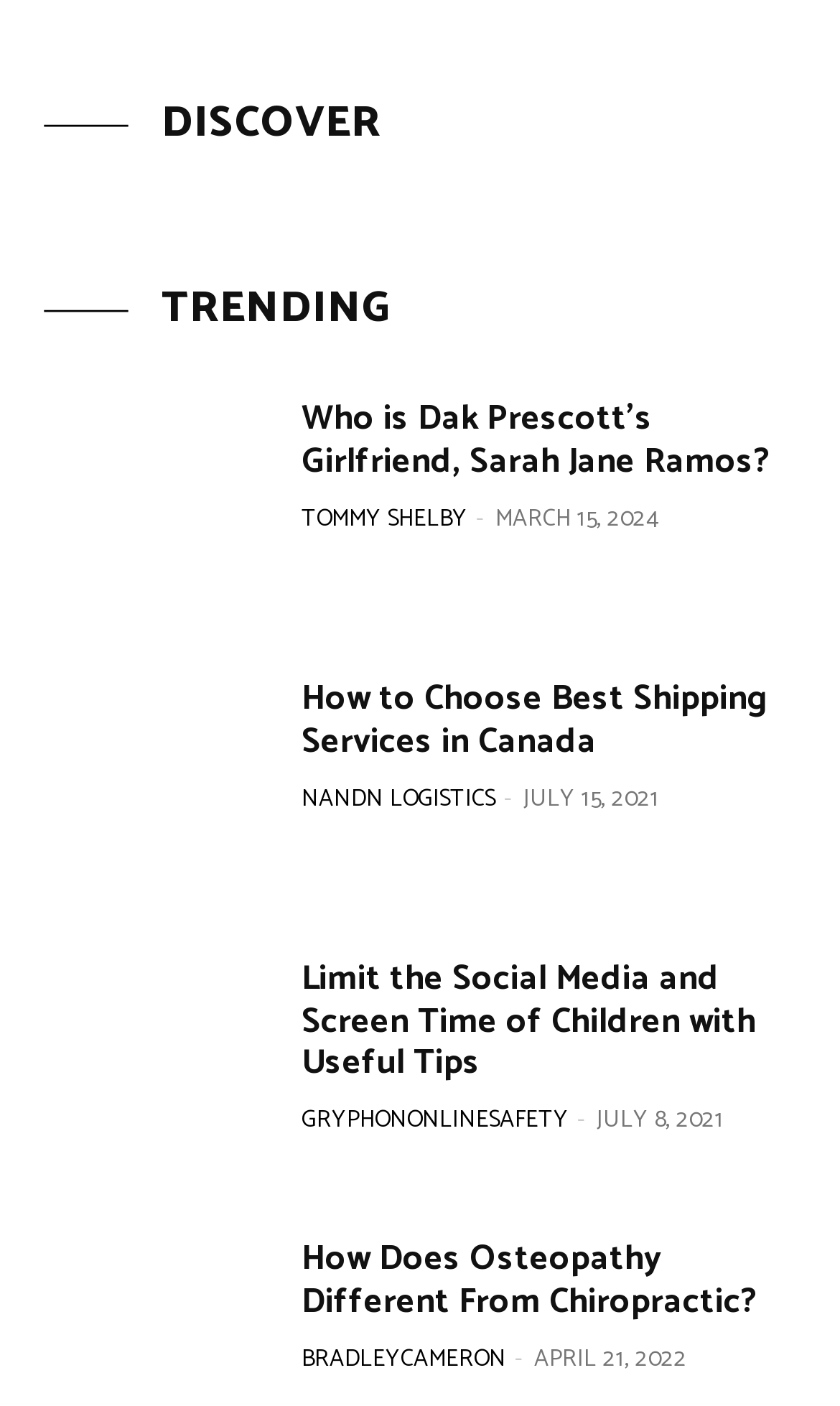Please provide a comprehensive response to the question below by analyzing the image: 
What is the topic of the first article?

The first article on the webpage has a heading 'Who is Dak Prescott’s Girlfriend, Sarah Jane Ramos?' which suggests that the topic of the article is about Dak Prescott's girlfriend.